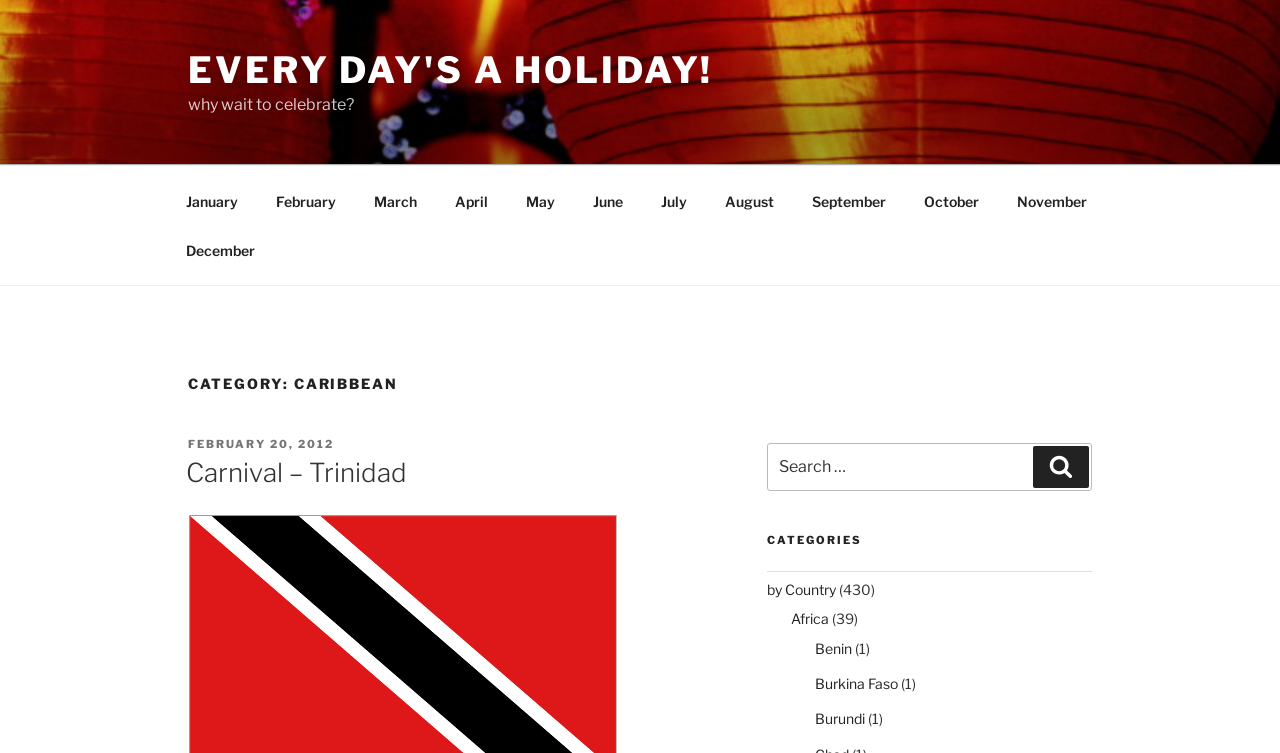Please find the bounding box coordinates of the element that must be clicked to perform the given instruction: "Create an account". The coordinates should be four float numbers from 0 to 1, i.e., [left, top, right, bottom].

None